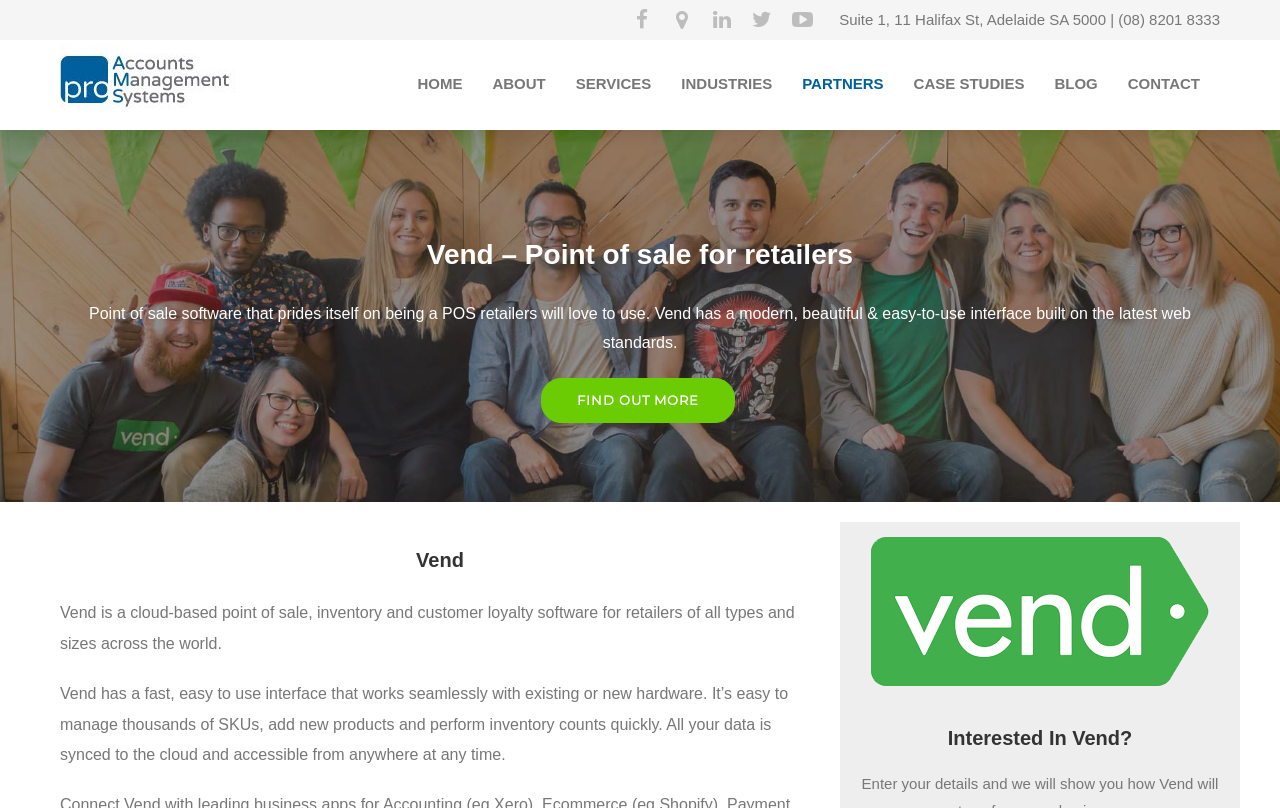Please determine the bounding box coordinates of the clickable area required to carry out the following instruction: "Learn more about Vend's point of sale software". The coordinates must be four float numbers between 0 and 1, represented as [left, top, right, bottom].

[0.422, 0.468, 0.574, 0.523]